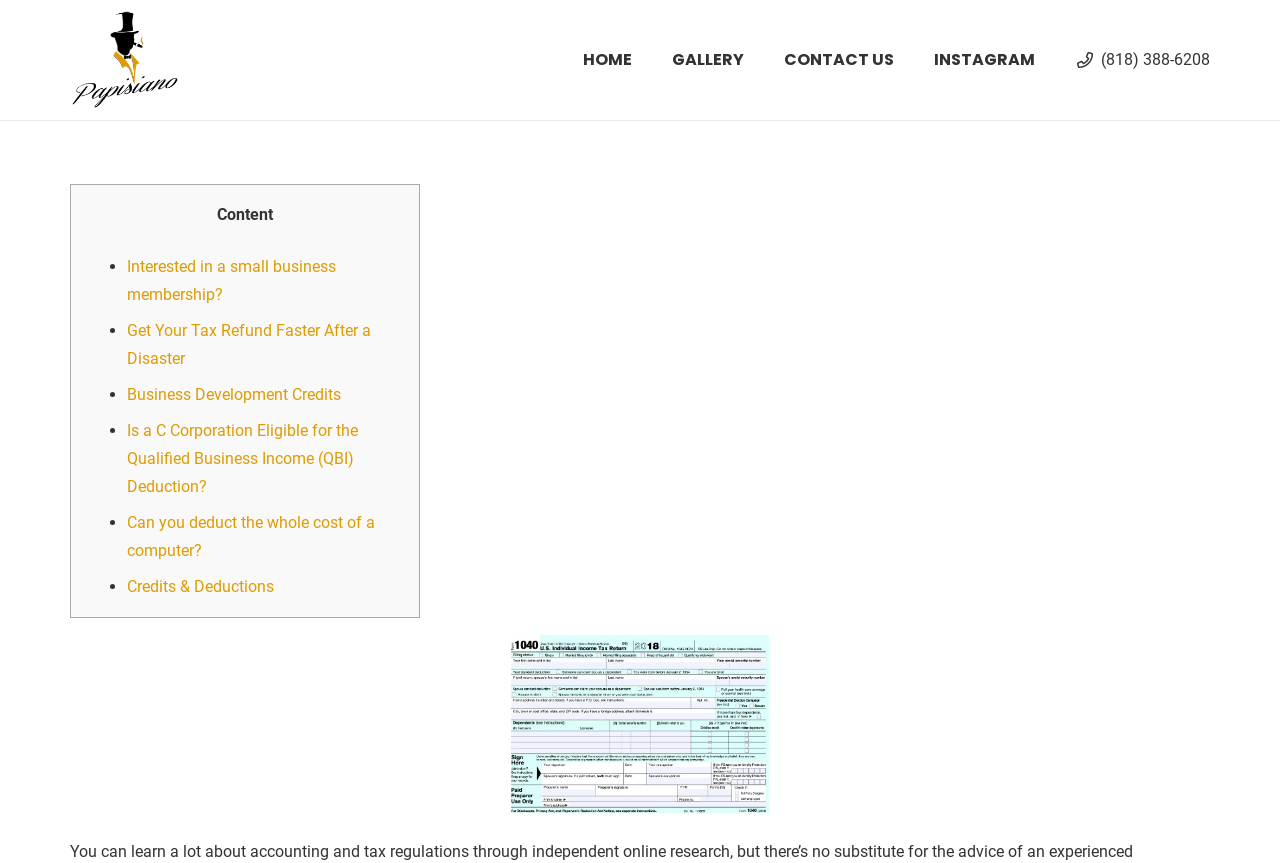Locate the bounding box coordinates of the segment that needs to be clicked to meet this instruction: "Click Get Your Tax Refund Faster After a Disaster".

[0.099, 0.372, 0.29, 0.426]